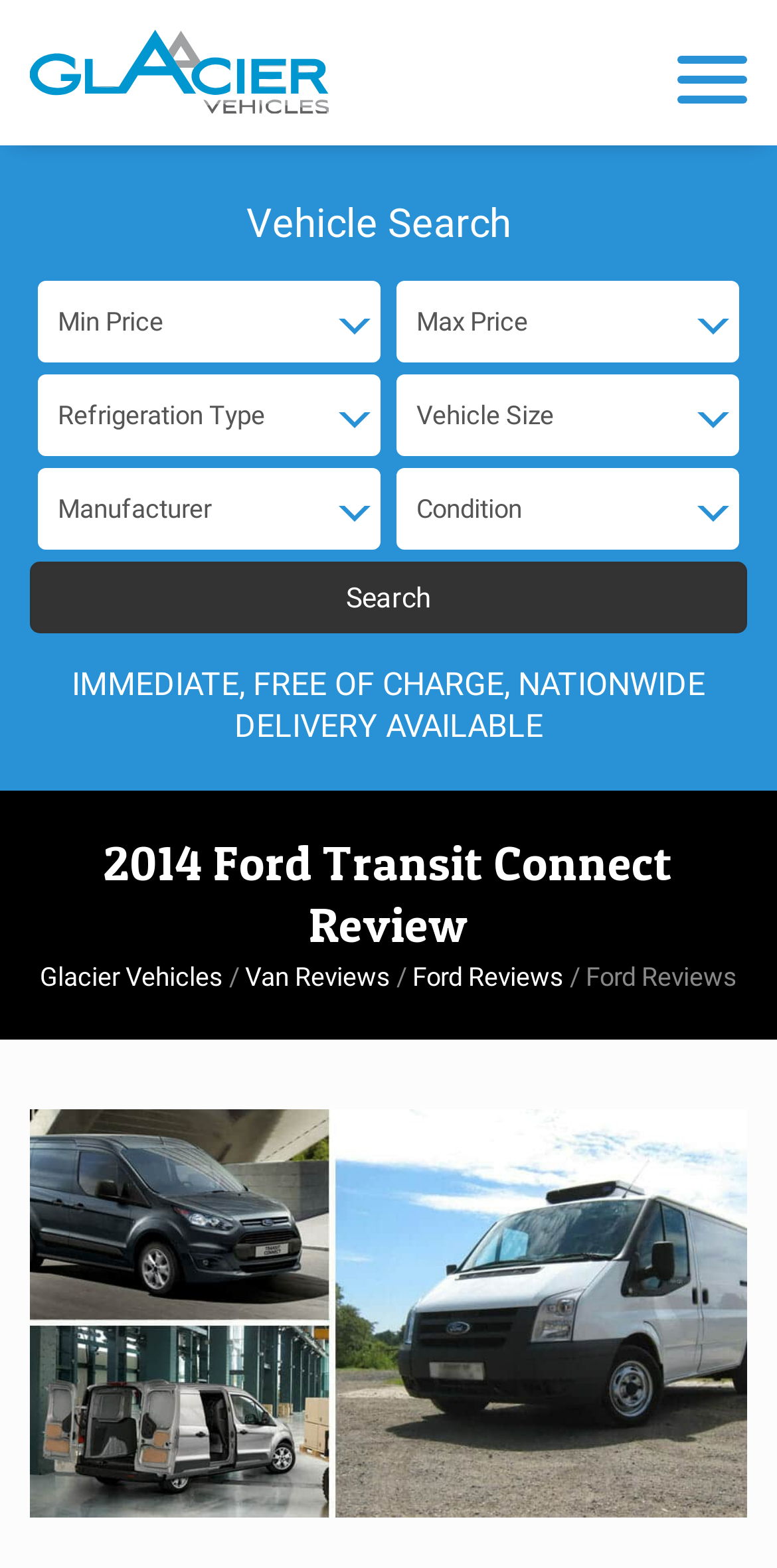Please provide a brief answer to the question using only one word or phrase: 
What is the category of the reviewed vehicle?

Van